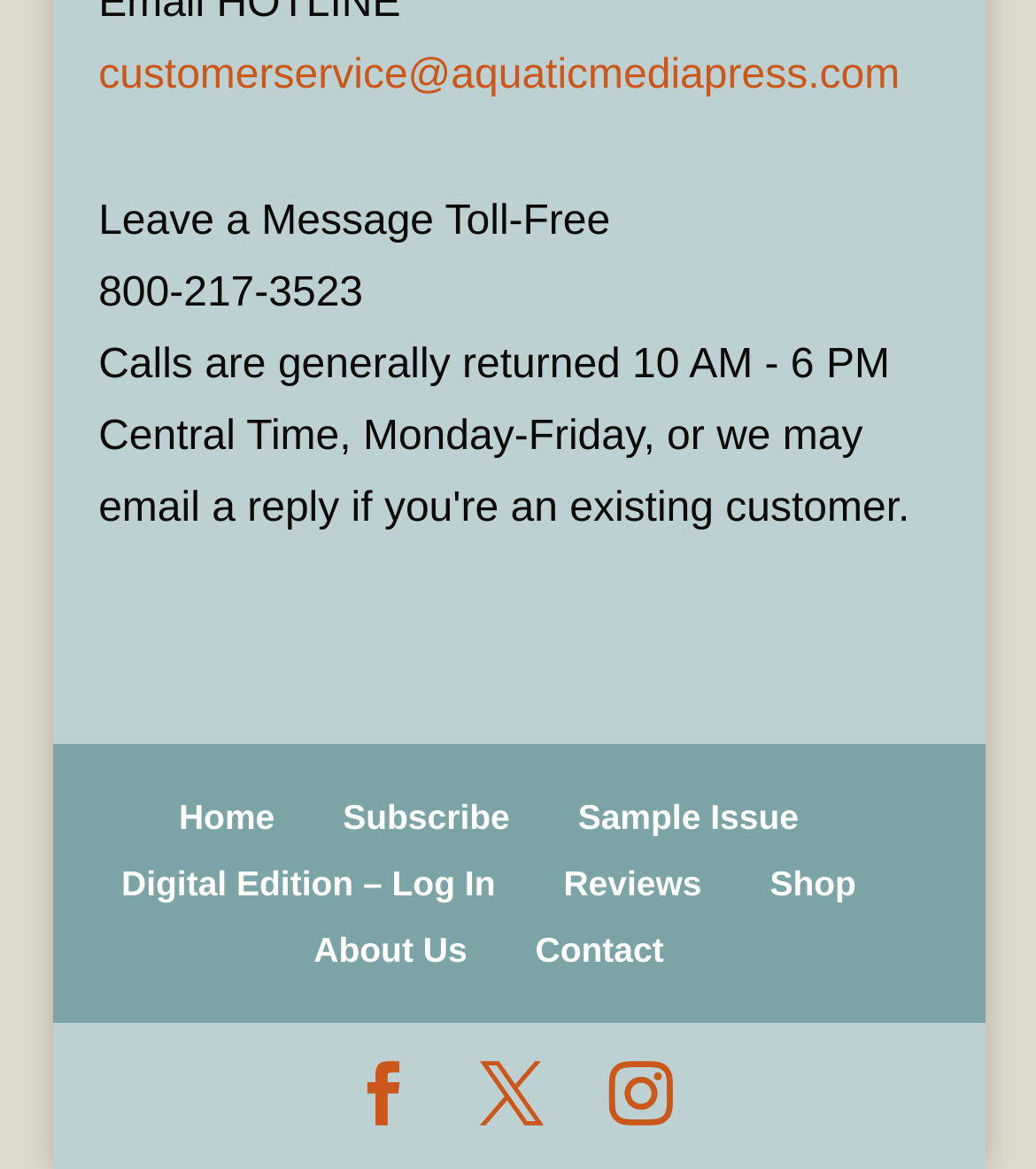Provide a single word or phrase answer to the question: 
What is the email address for customer service?

customerservice@aquaticmediapress.com